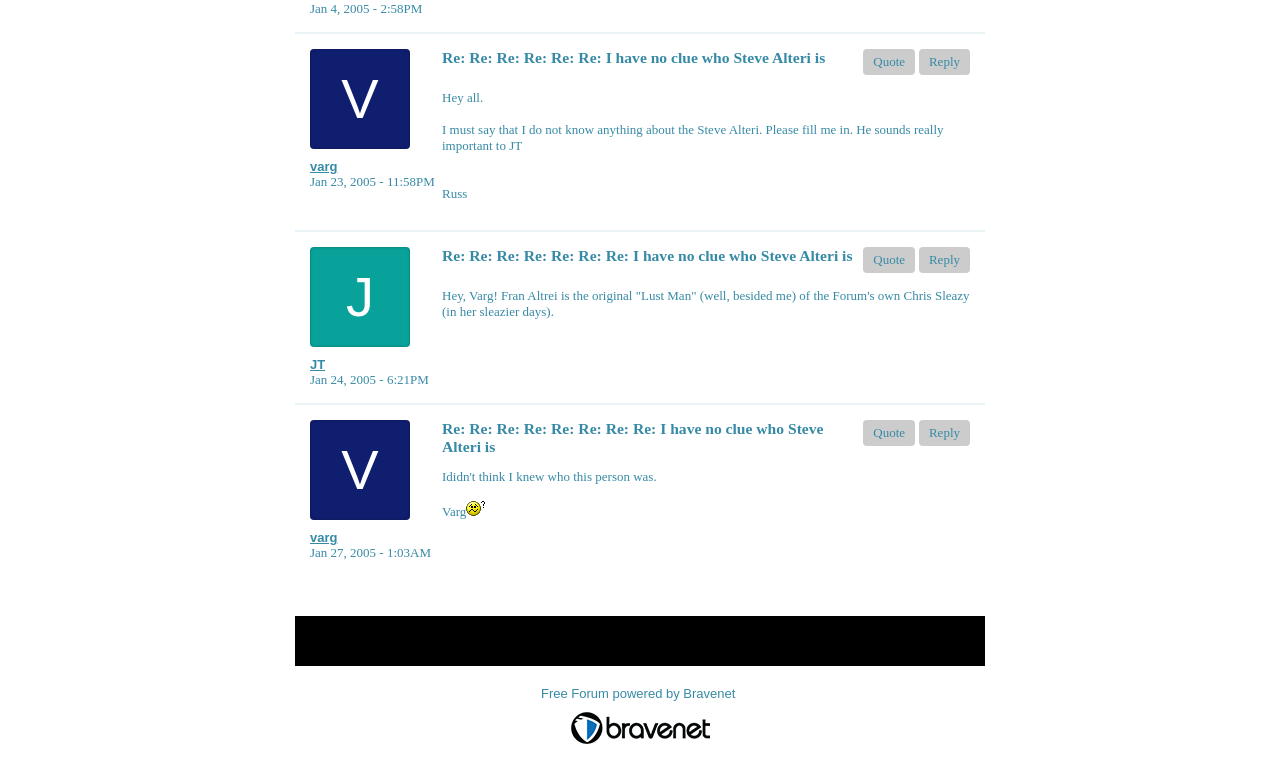Find the bounding box of the UI element described as follows: "parent_node: Add Comment name="comment"".

None